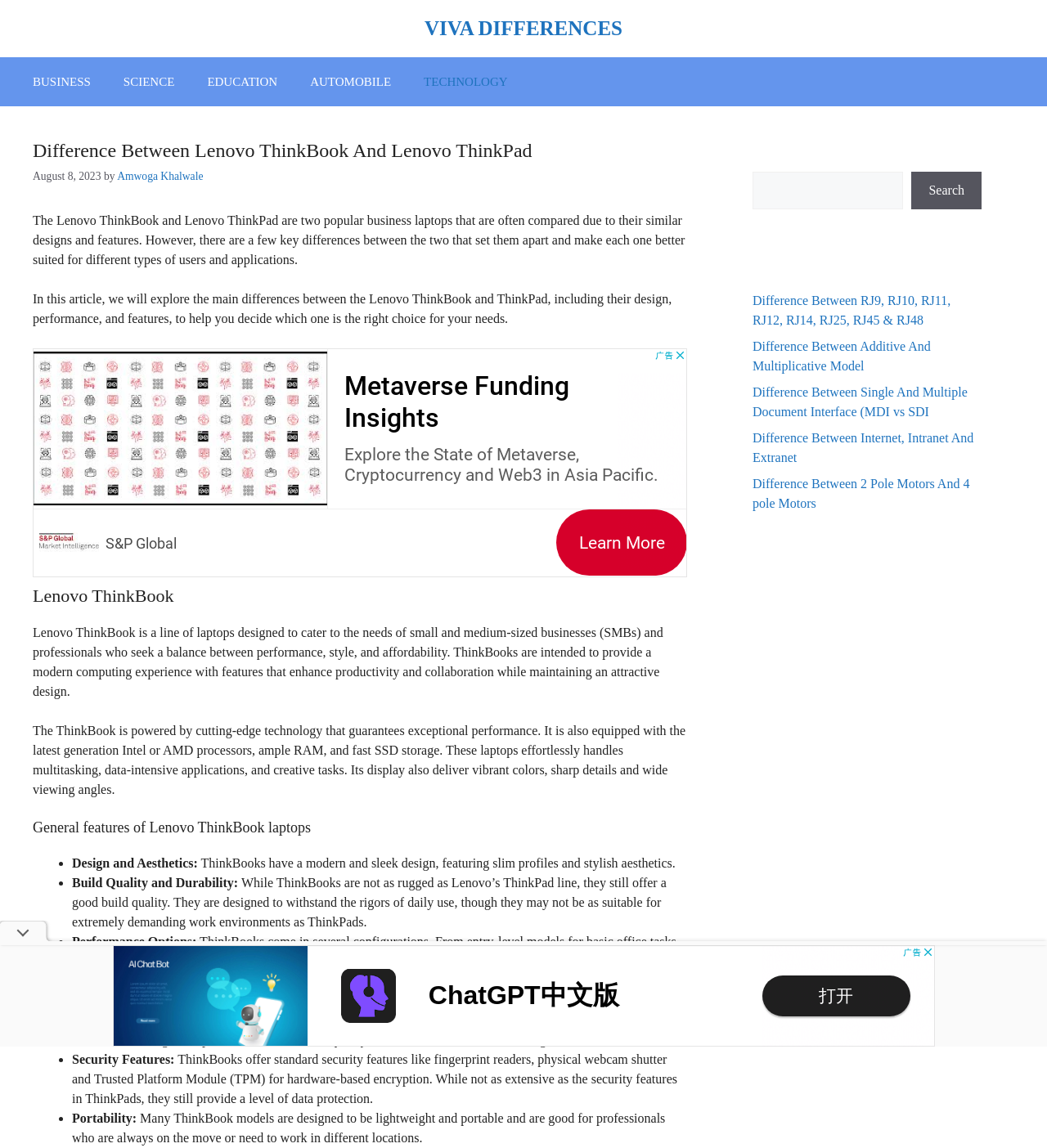Determine the bounding box coordinates of the area to click in order to meet this instruction: "Read the article about 'Difference Between Lenovo ThinkBook And Lenovo ThinkPad'".

[0.031, 0.121, 0.656, 0.161]